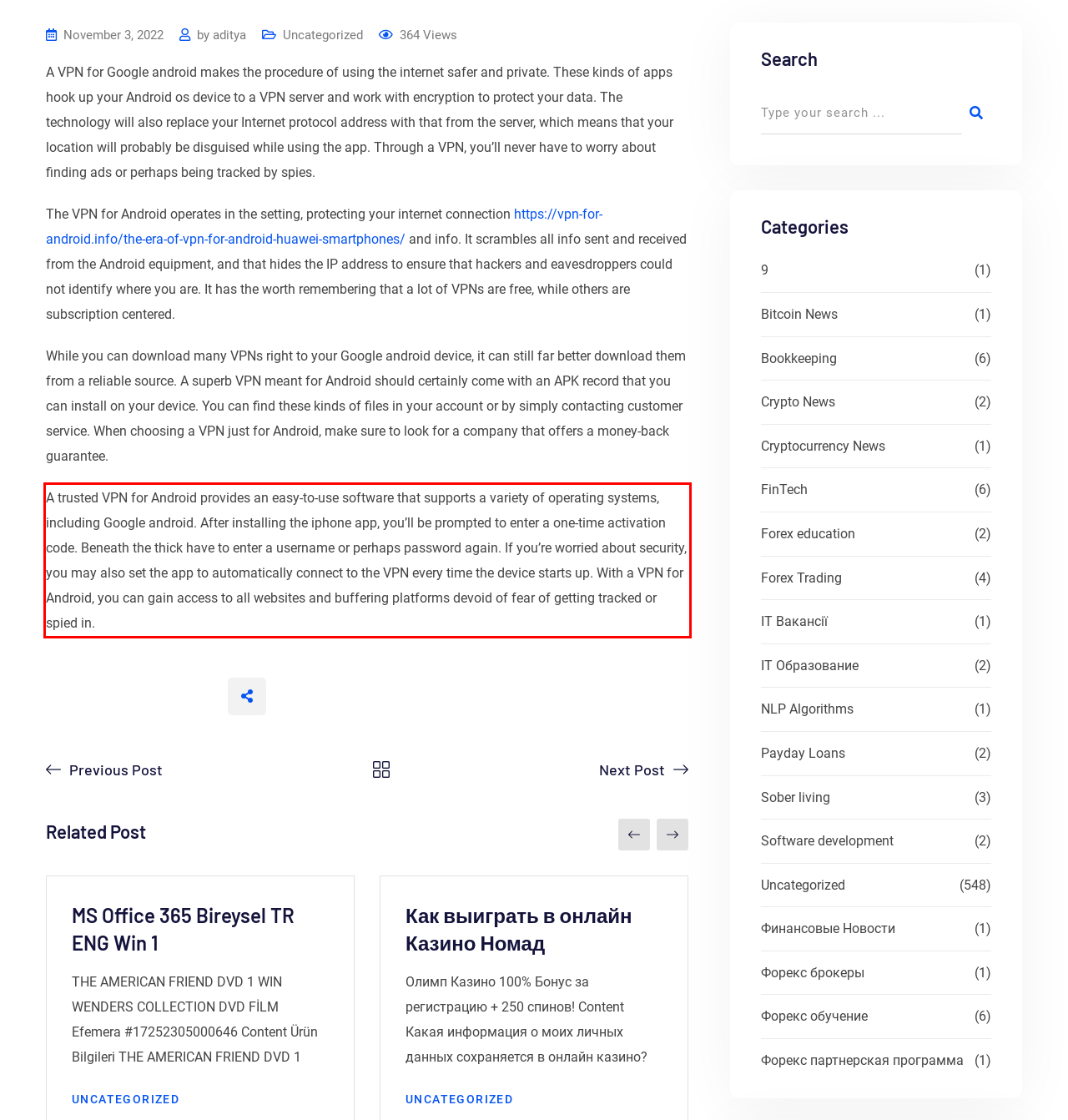Within the provided webpage screenshot, find the red rectangle bounding box and perform OCR to obtain the text content.

A trusted VPN for Android provides an easy-to-use software that supports a variety of operating systems, including Google android. After installing the iphone app, you’ll be prompted to enter a one-time activation code. Beneath the thick have to enter a username or perhaps password again. If you’re worried about security, you may also set the app to automatically connect to the VPN every time the device starts up. With a VPN for Android, you can gain access to all websites and buffering platforms devoid of fear of getting tracked or spied in.